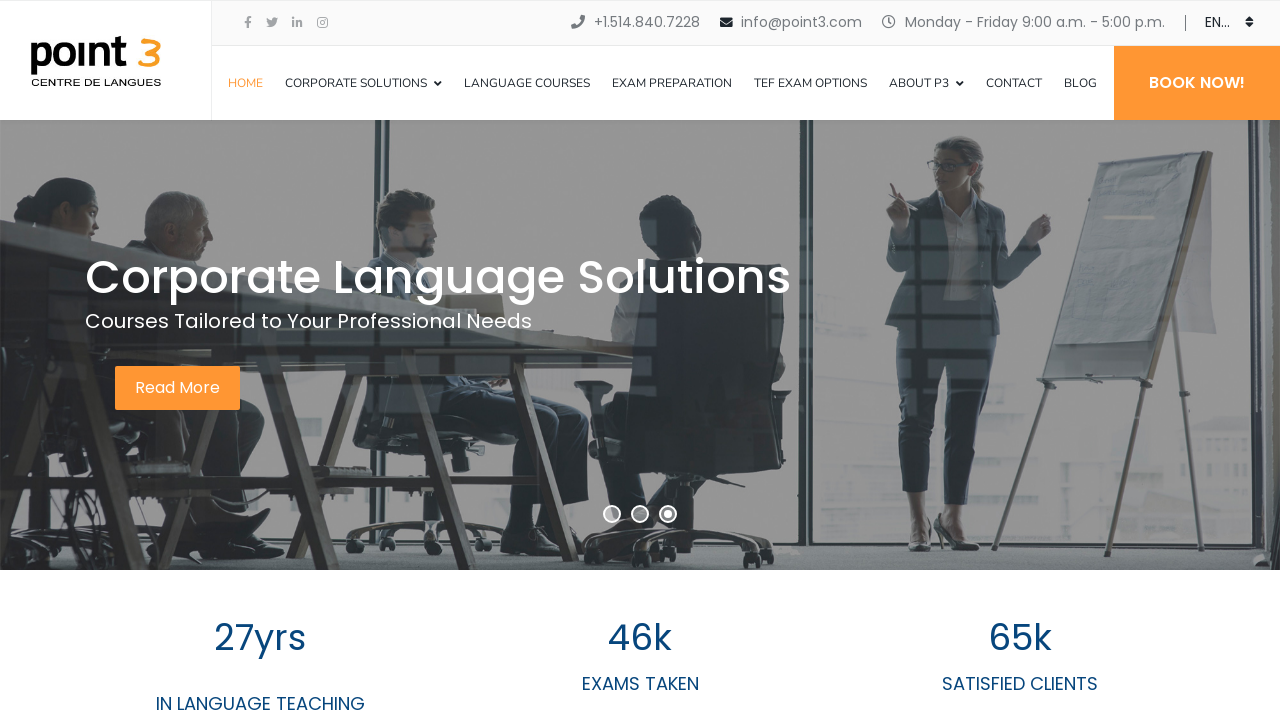Please specify the bounding box coordinates of the region to click in order to perform the following instruction: "Book an exam now".

[0.87, 0.065, 1.0, 0.168]